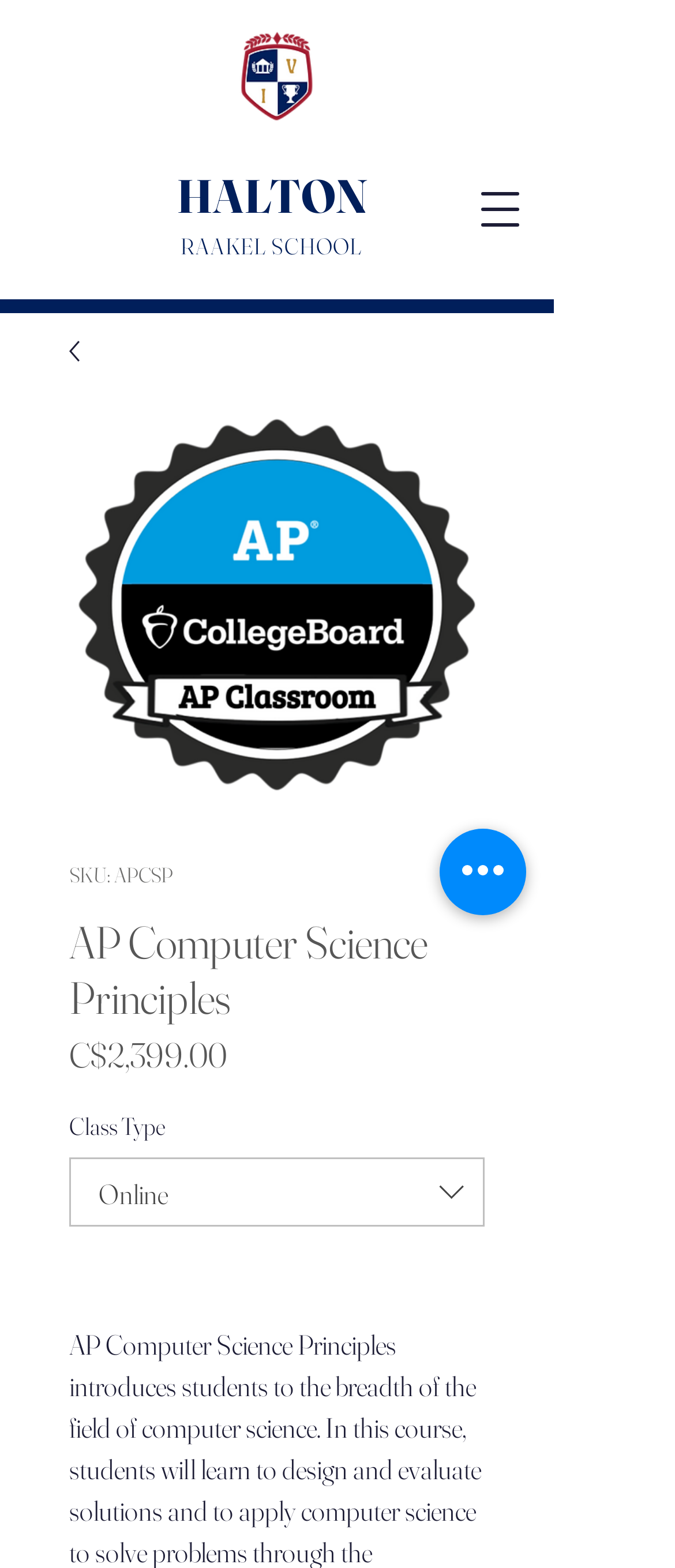Provide a brief response to the question using a single word or phrase: 
What is the text of the heading element?

AP Computer Science Principles